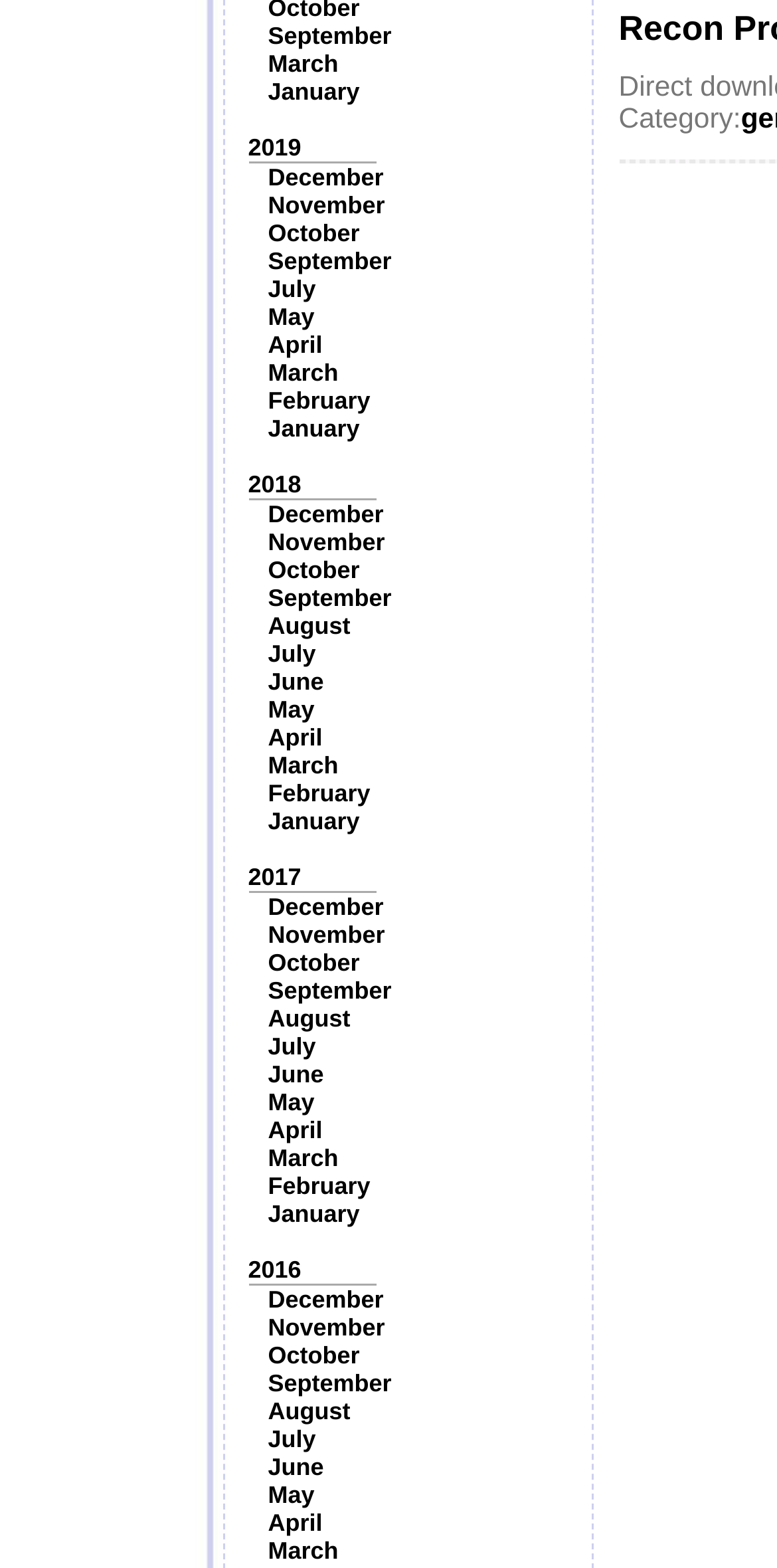How many years are listed on the webpage?
Provide an in-depth and detailed answer to the question.

I counted the number of year links on the webpage and found that there are four years listed: 2016, 2017, 2018, and 2019.